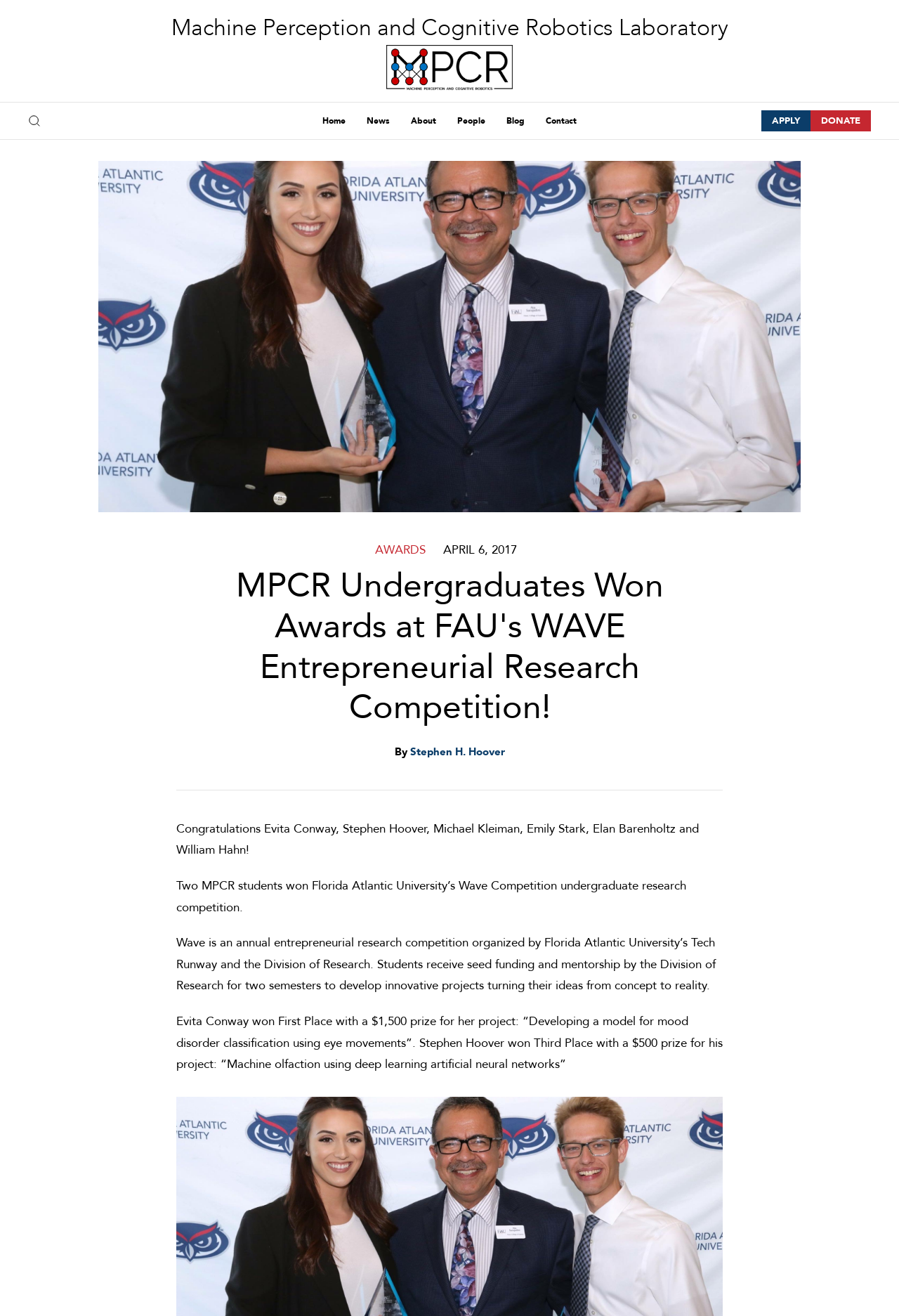Please find the bounding box coordinates of the element's region to be clicked to carry out this instruction: "Click the 'Machine Perception and Cognitive Robotics Laboratory' link".

[0.19, 0.01, 0.81, 0.062]